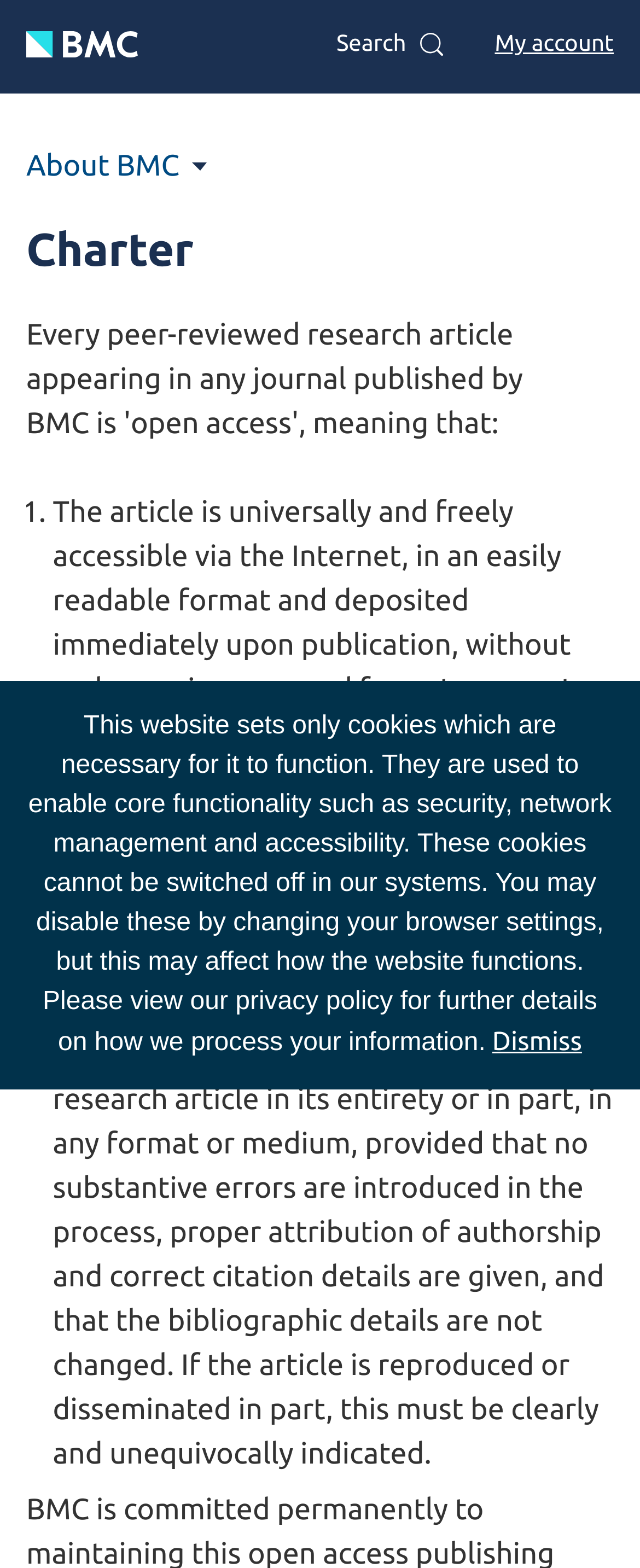Describe the webpage meticulously, covering all significant aspects.

The webpage is about Charter, with a prominent link to "BMC" at the top left, accompanied by a small image. On the top right, there is a search button and a link to "My account". 

Below the top section, there is a heading "About BMC" on the left, which expands to a secondary menu when clicked. Next to it, there is a heading "Charter" that spans the entire width of the page. 

Under the "Charter" heading, there is a list of two items. The first item, marked with "1.", describes the universal and free accessibility of articles via the Internet, deposited in an open access repository. The second item, marked with "2.", explains the rights granted to third parties to use, reproduce, or disseminate research articles.

At the bottom of the page, there is a notice about the website's cookie policy, stating that only necessary cookies are used for functionality and accessibility. This notice is accompanied by a "Dismiss" button on the right.